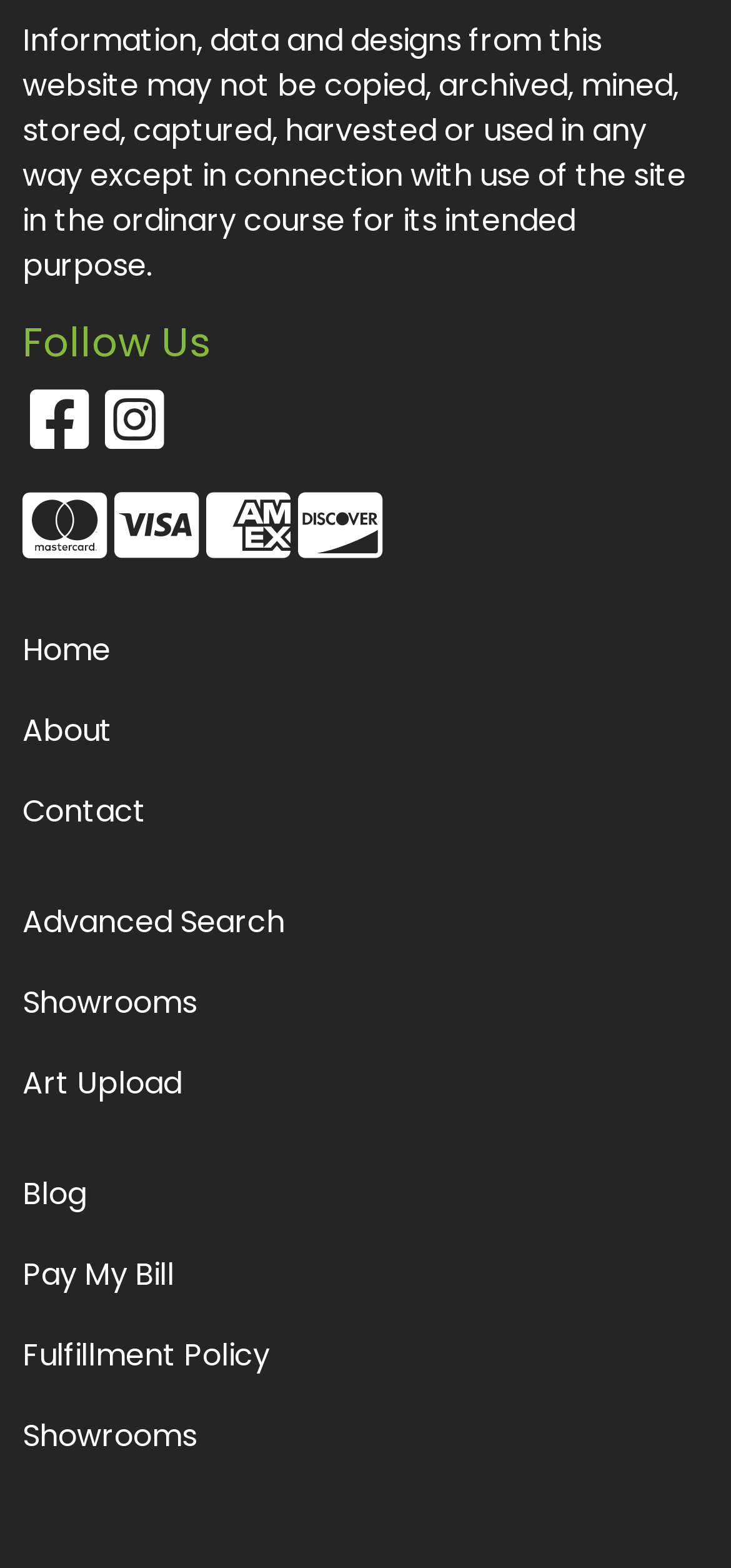How many social media links are available?
Please respond to the question with a detailed and thorough explanation.

There are two social media links available, represented by the '' and '' icons, which are likely Facebook and Twitter links.